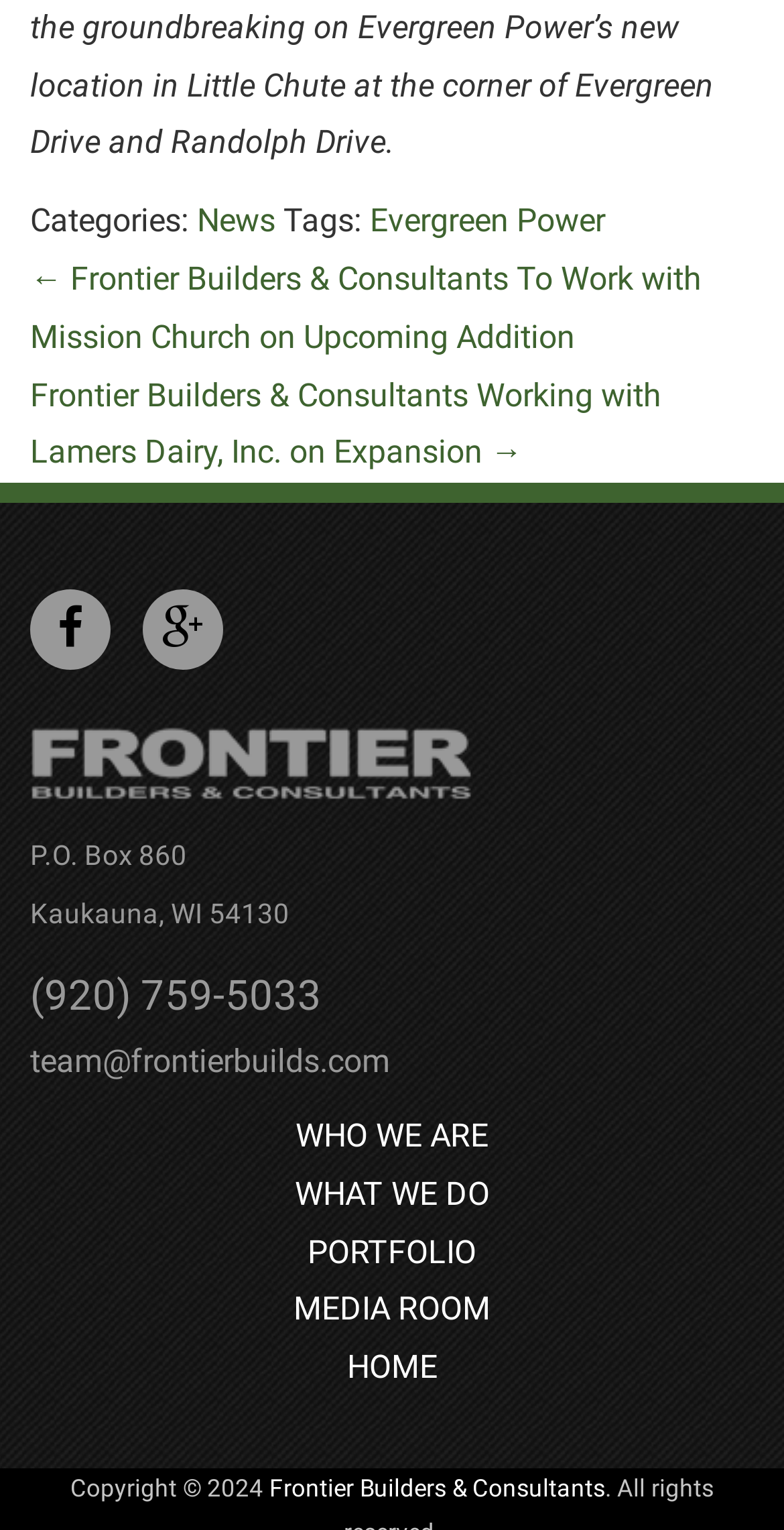Find the bounding box coordinates of the element I should click to carry out the following instruction: "Navigate to the 'WHO WE ARE' page".

[0.038, 0.724, 0.962, 0.762]